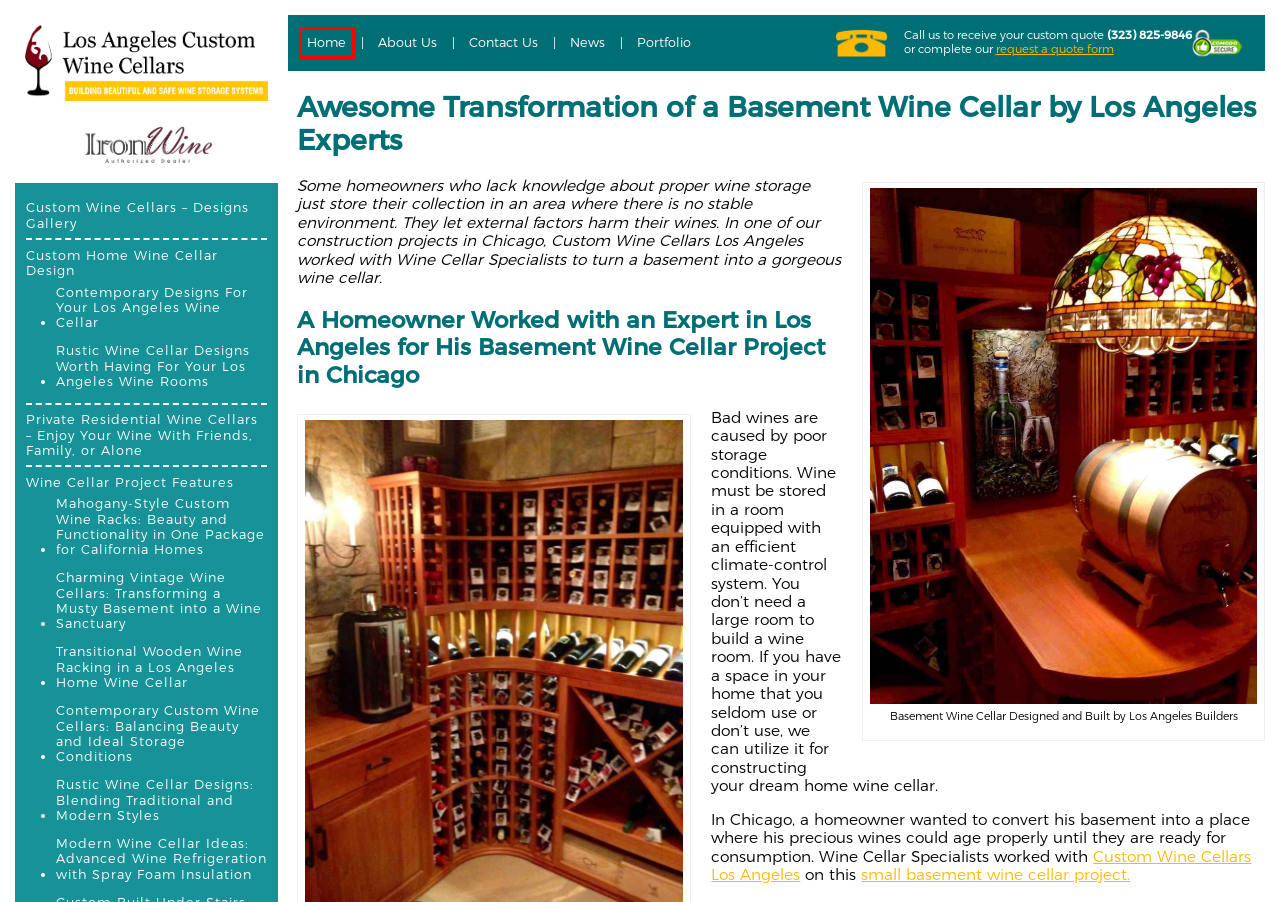You have a screenshot of a webpage with a red rectangle bounding box around a UI element. Choose the best description that matches the new page after clicking the element within the bounding box. The candidate descriptions are:
A. 3D Design Request | Los Angeles Custom Wine Cellars
B. News | Los Angeles Custom Wine Cellars
C. Wine Cellar Project Features | Los Angeles Custom Wine Cellars
D. Awards | Los Angeles Custom Wine Cellars
E. Refrigeration Climate Control is VITAL for Wine Cellars
F. Custom Wine Cellars Los Angeles Project Gallery | Los Angeles Custom Wine Cellars
G. Need HELP building a Custom **WINE CELLAR ** in Los Angeles!
H. BEST *LOS ANGELES* Custom Wine Cellars - Designs

H